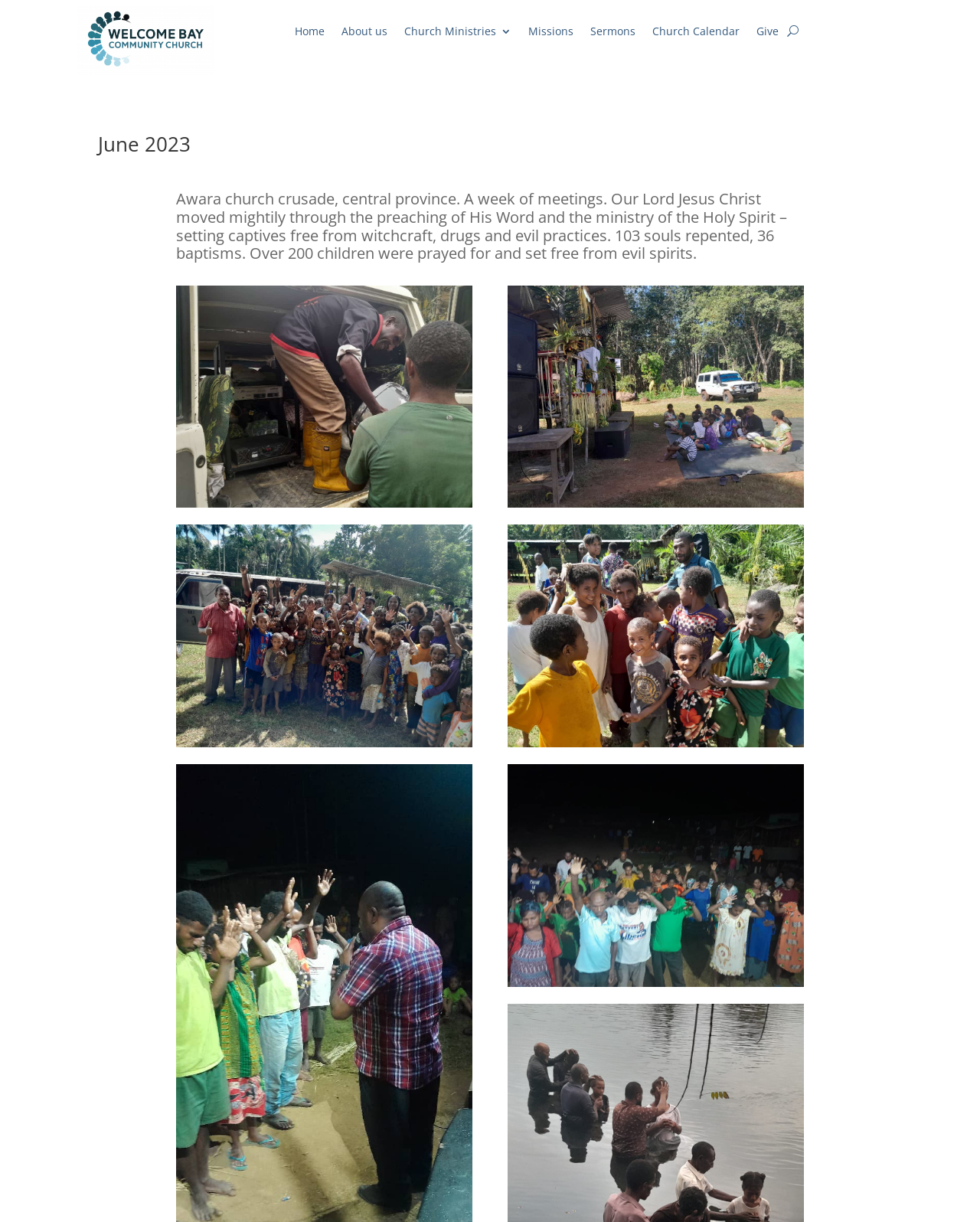Give a detailed account of the webpage's layout and content.

The webpage appears to be a church's website, specifically the World Baptist Christian Church (WBCC), with a focus on their June 2023 activities. 

At the top left, there is a small image accompanied by a link. 

Below this, there is a navigation menu with links to various sections of the website, including "Home", "About us", "Church Ministries 3", "Missions", "Sermons", "Church Calendar", and "Give". These links are positioned horizontally across the top of the page.

Further down, there is a large heading that reads "June 2023". 

Below the heading, there is a block of text that describes a church crusade event in Awara, Central Province, where 103 souls repented, 36 baptisms took place, and over 200 children were prayed for and set free from evil spirits.

To the right of this text, there are three rows of two images each, showcasing scenes from the crusade event. The images are positioned in a grid-like structure, with the top-left image being the first, followed by the top-right, then the middle-left, and so on.

At the very top right, there is a button with the label "U".